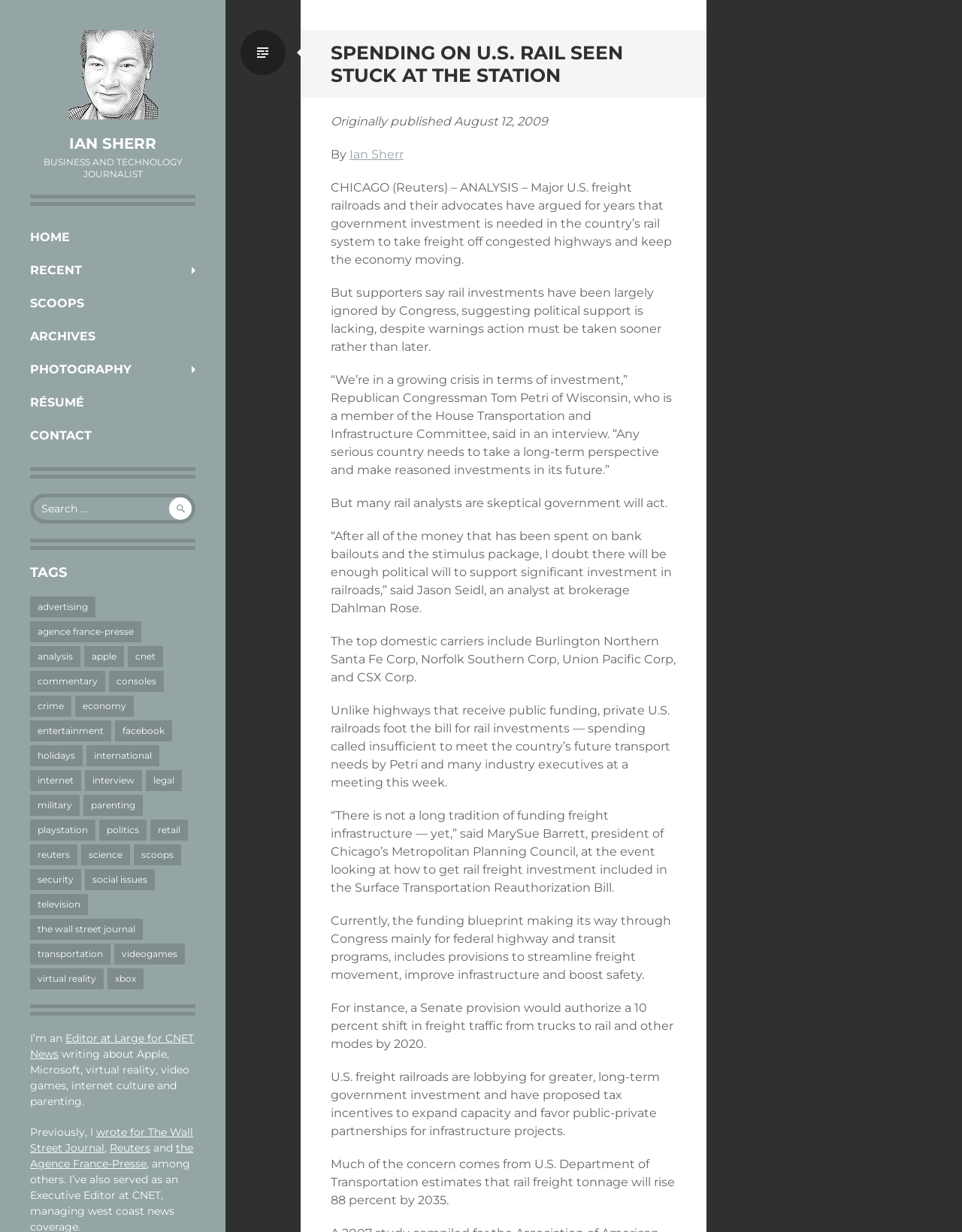Locate the bounding box coordinates of the element that should be clicked to execute the following instruction: "View Ian Sherr's profile".

[0.031, 0.024, 0.203, 0.097]